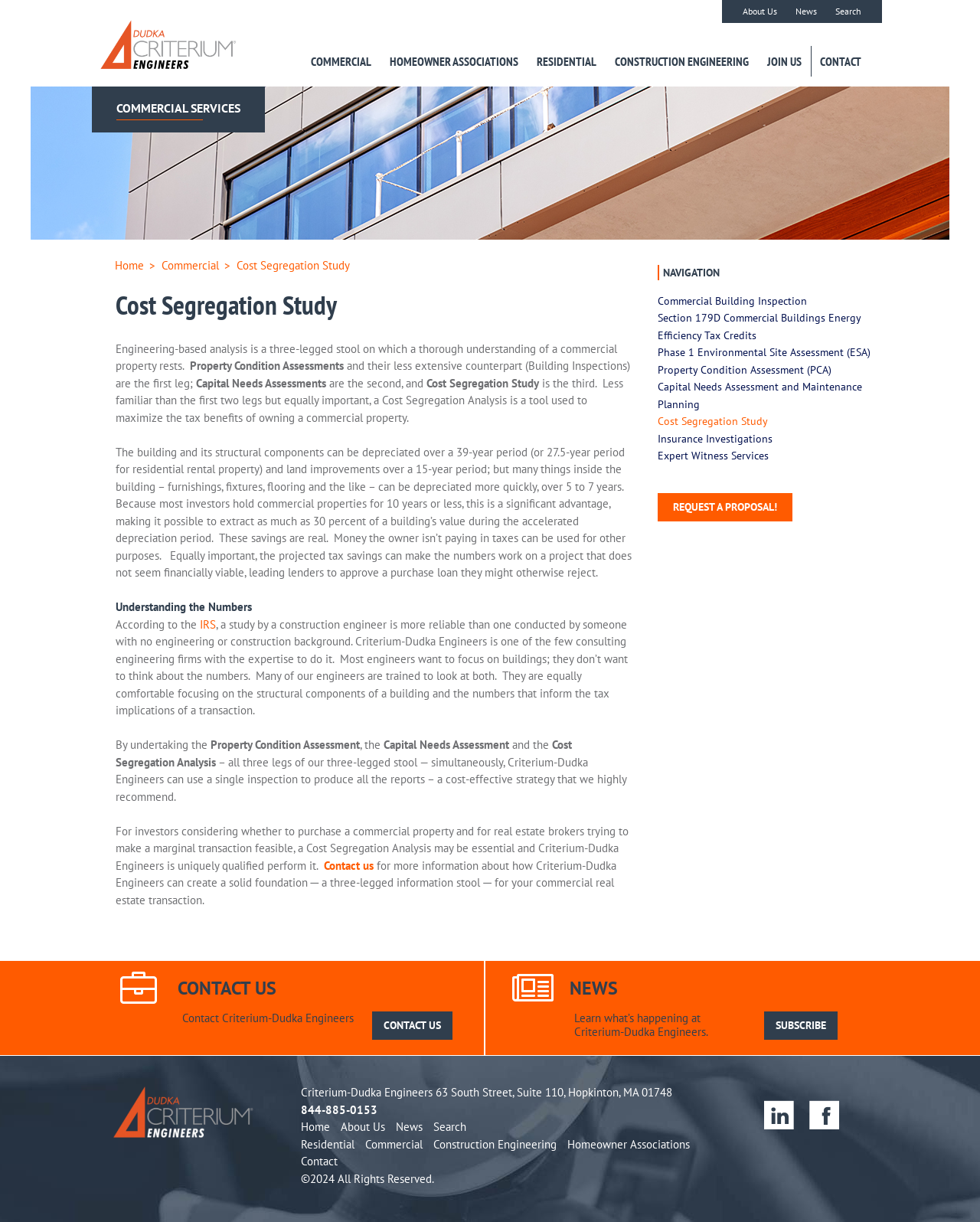Can you show the bounding box coordinates of the region to click on to complete the task described in the instruction: "Click on the 'About Us' link"?

[0.748, 0.0, 0.802, 0.019]